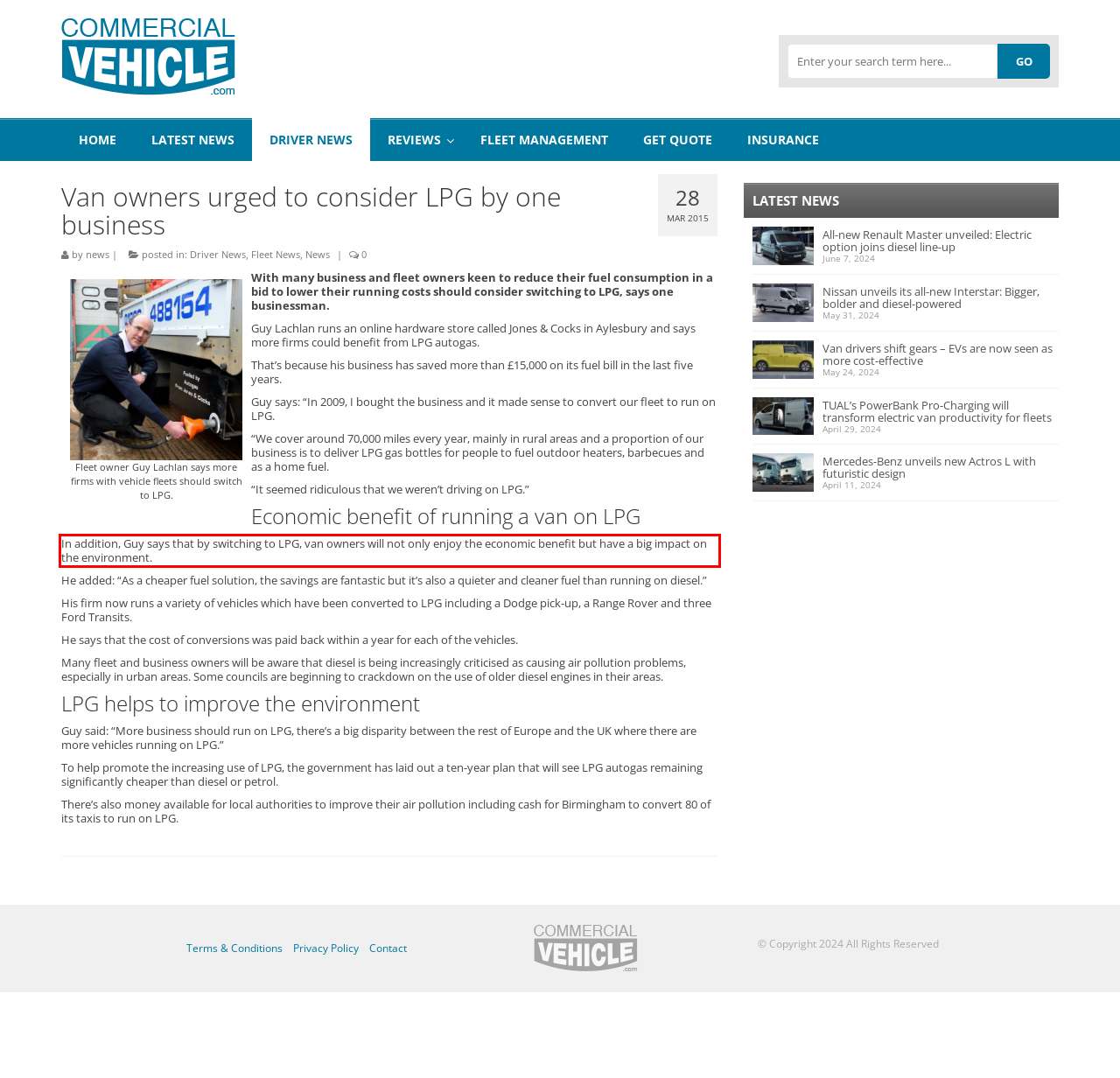Examine the screenshot of the webpage, locate the red bounding box, and generate the text contained within it.

In addition, Guy says that by switching to LPG, van owners will not only enjoy the economic benefit but have a big impact on the environment.